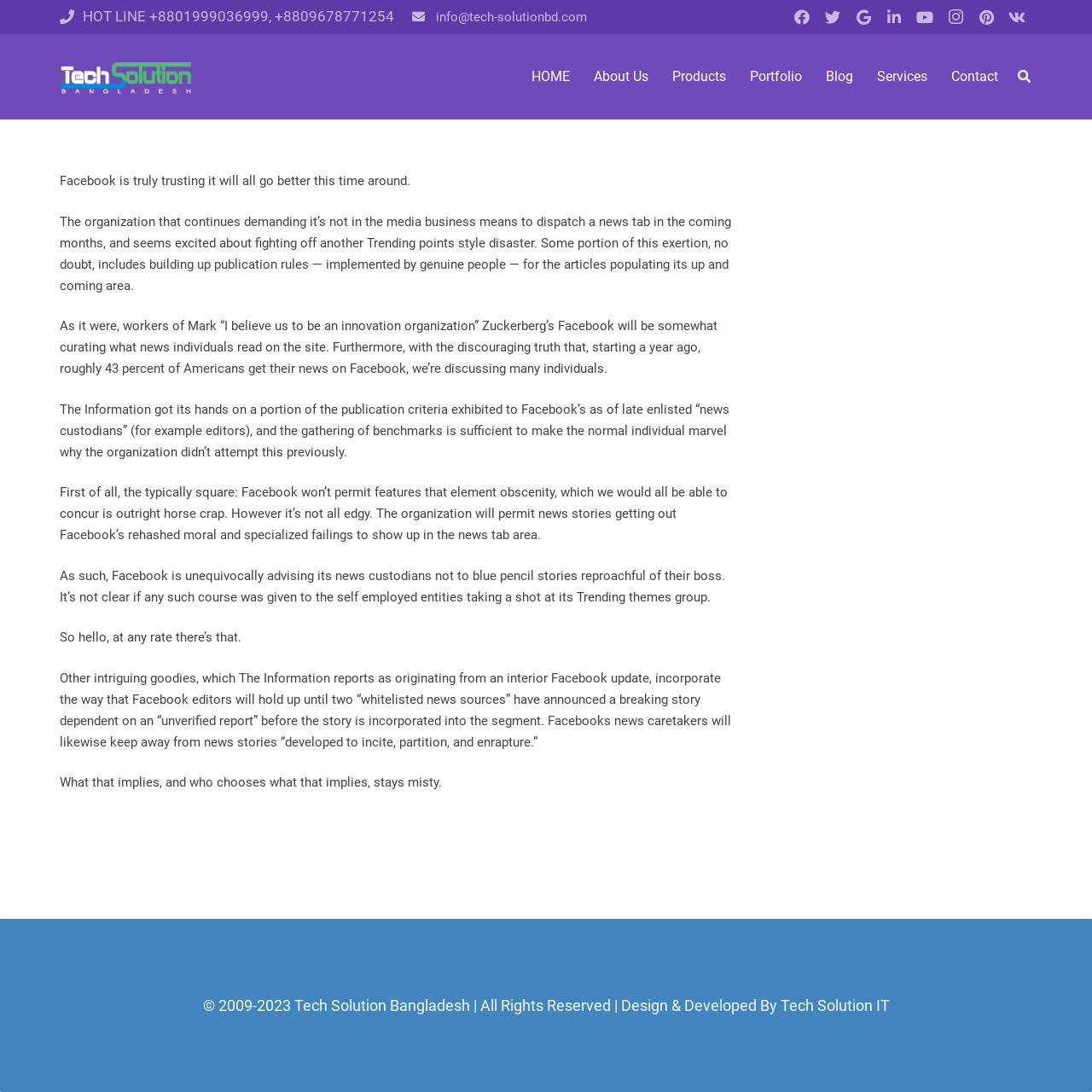Please give a concise answer to this question using a single word or phrase: 
What is the phone number on the top?

+8801999036999, +8809678771254